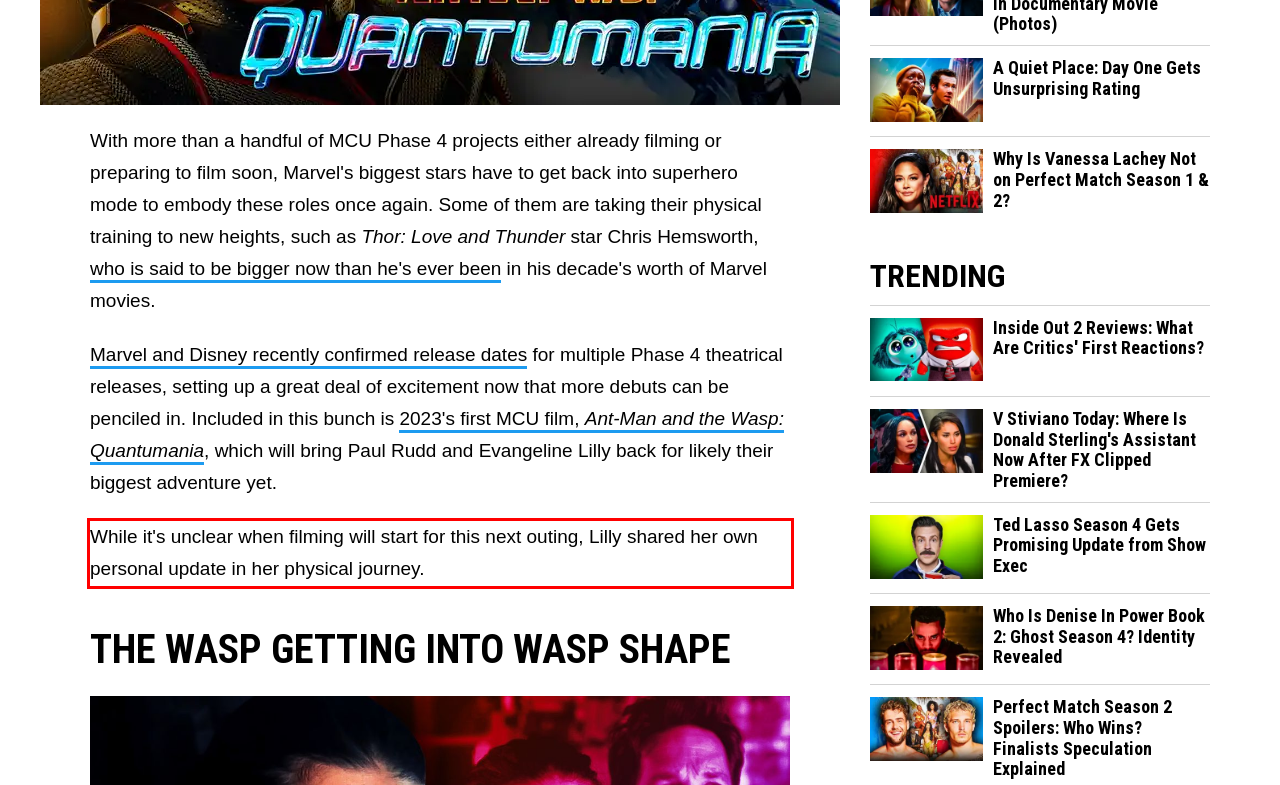Please identify and extract the text from the UI element that is surrounded by a red bounding box in the provided webpage screenshot.

While it's unclear when filming will start for this next outing, Lilly shared her own personal update in her physical journey.